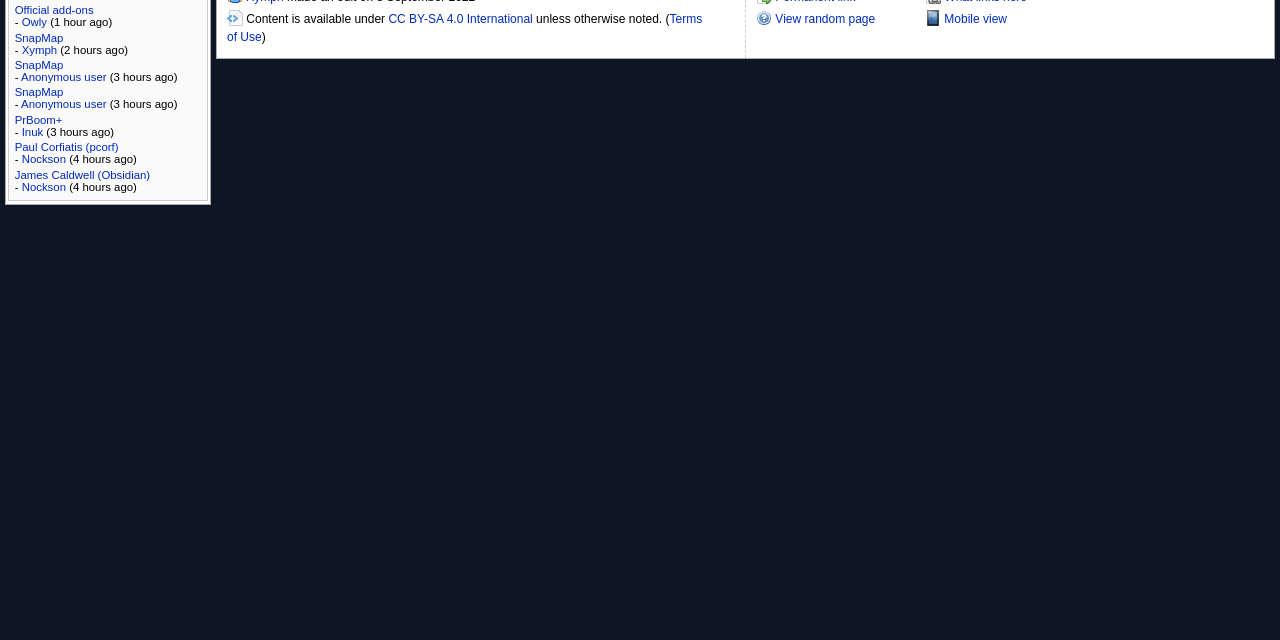From the element description Anonymous user, predict the bounding box coordinates of the UI element. The coordinates must be specified in the format (top-left x, top-left y, bottom-right x, bottom-right y) and should be within the 0 to 1 range.

[0.016, 0.154, 0.083, 0.172]